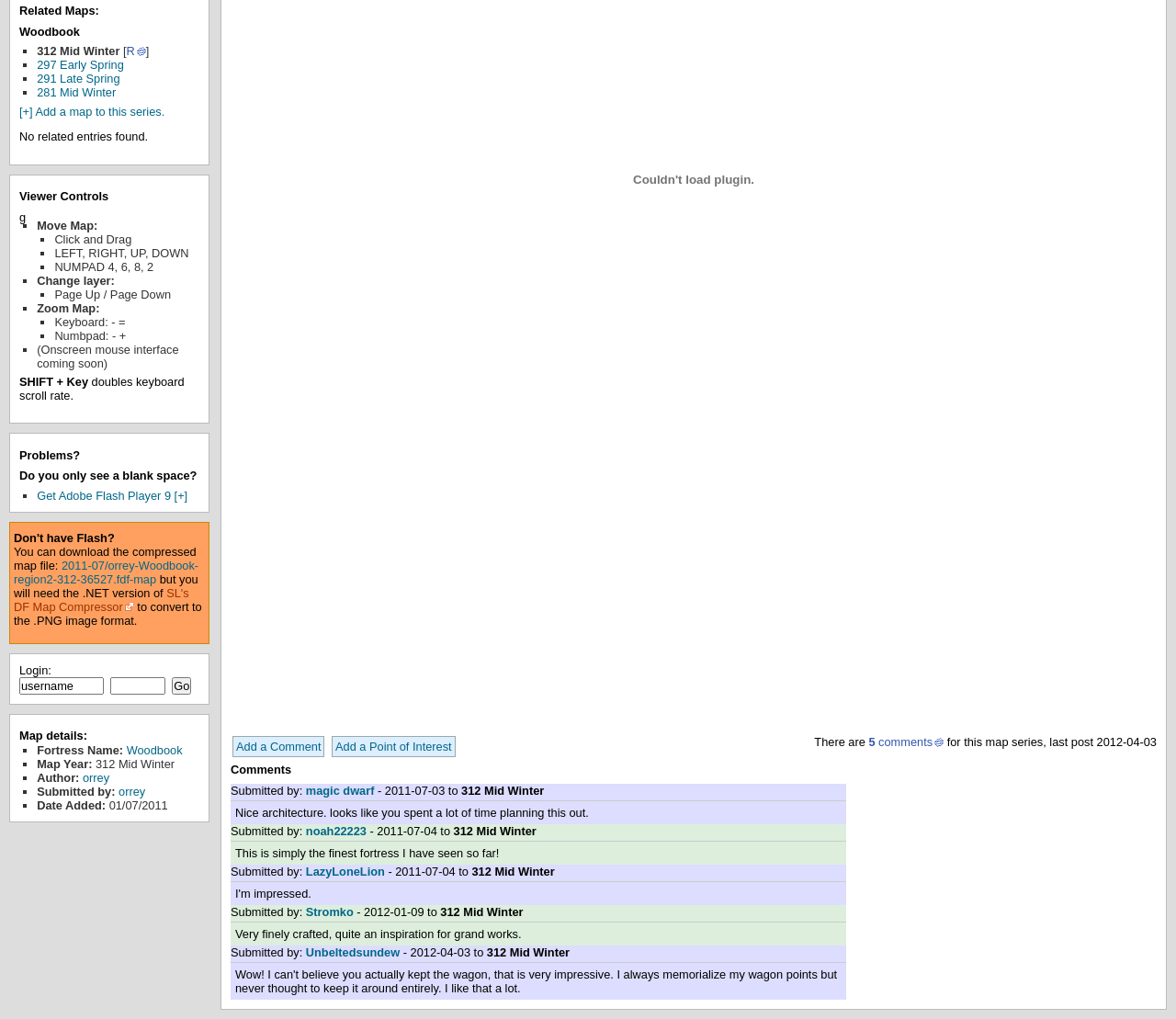Bounding box coordinates should be in the format (top-left x, top-left y, bottom-right x, bottom-right y) and all values should be floating point numbers between 0 and 1. Determine the bounding box coordinate for the UI element described as: Contact

None